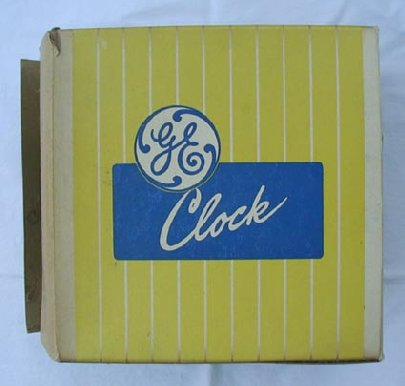Explain the image thoroughly, highlighting all key elements.

The image features a vintage General Electric clock packaging, characterized by its vibrant yellow background adorned with white vertical stripes. Prominently displayed is the logo, which incorporates the letters "GE" in a stylized, swirling font, alongside the word "Clock" rendered in an elegant, flowing script. This design reflects mid-20th century aesthetics, appealing to modern homemakers with its cheerful colors and classic branding. The overall look evokes a nostalgic sense of the era, suggesting both functionality and a touch of charm that would complement a contemporary kitchen.